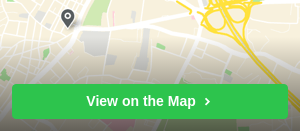What is the purpose of the map?
Look at the screenshot and respond with one word or a short phrase.

To navigate to/from airport